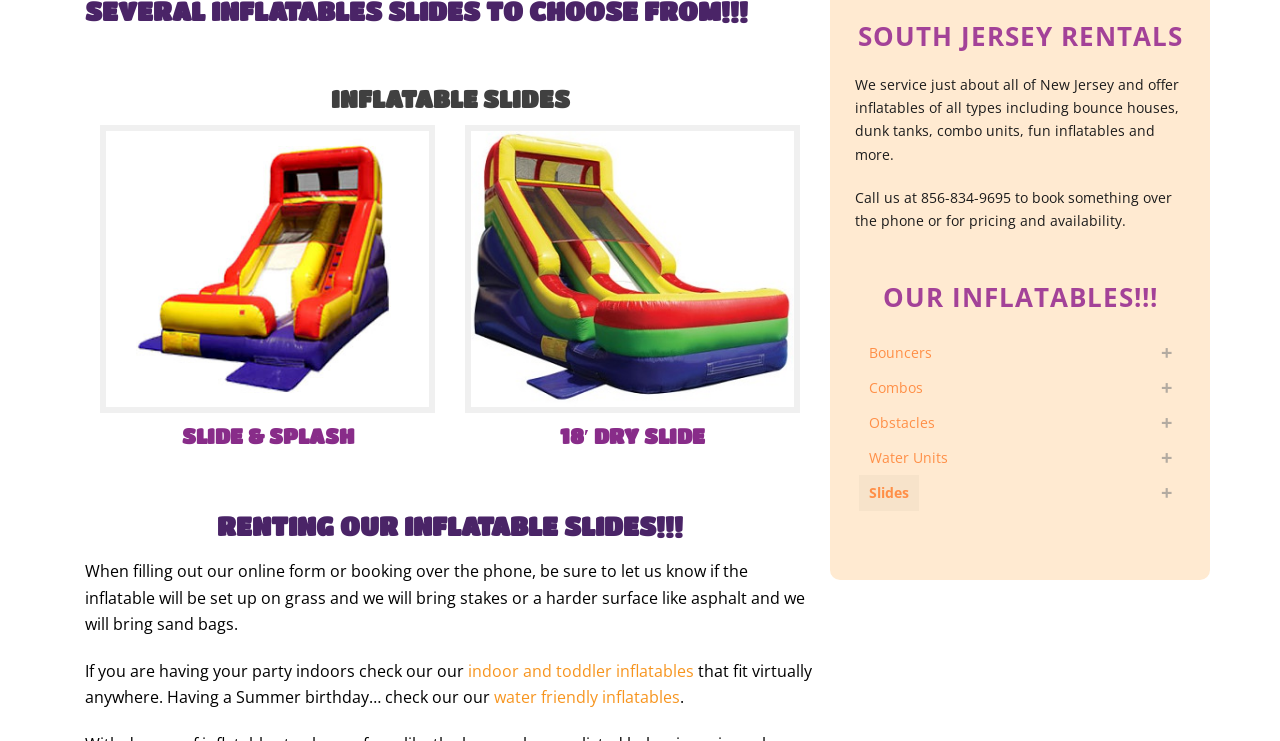Identify the bounding box coordinates for the UI element described as follows: "Combos". Ensure the coordinates are four float numbers between 0 and 1, formatted as [left, top, right, bottom].

[0.671, 0.499, 0.729, 0.547]